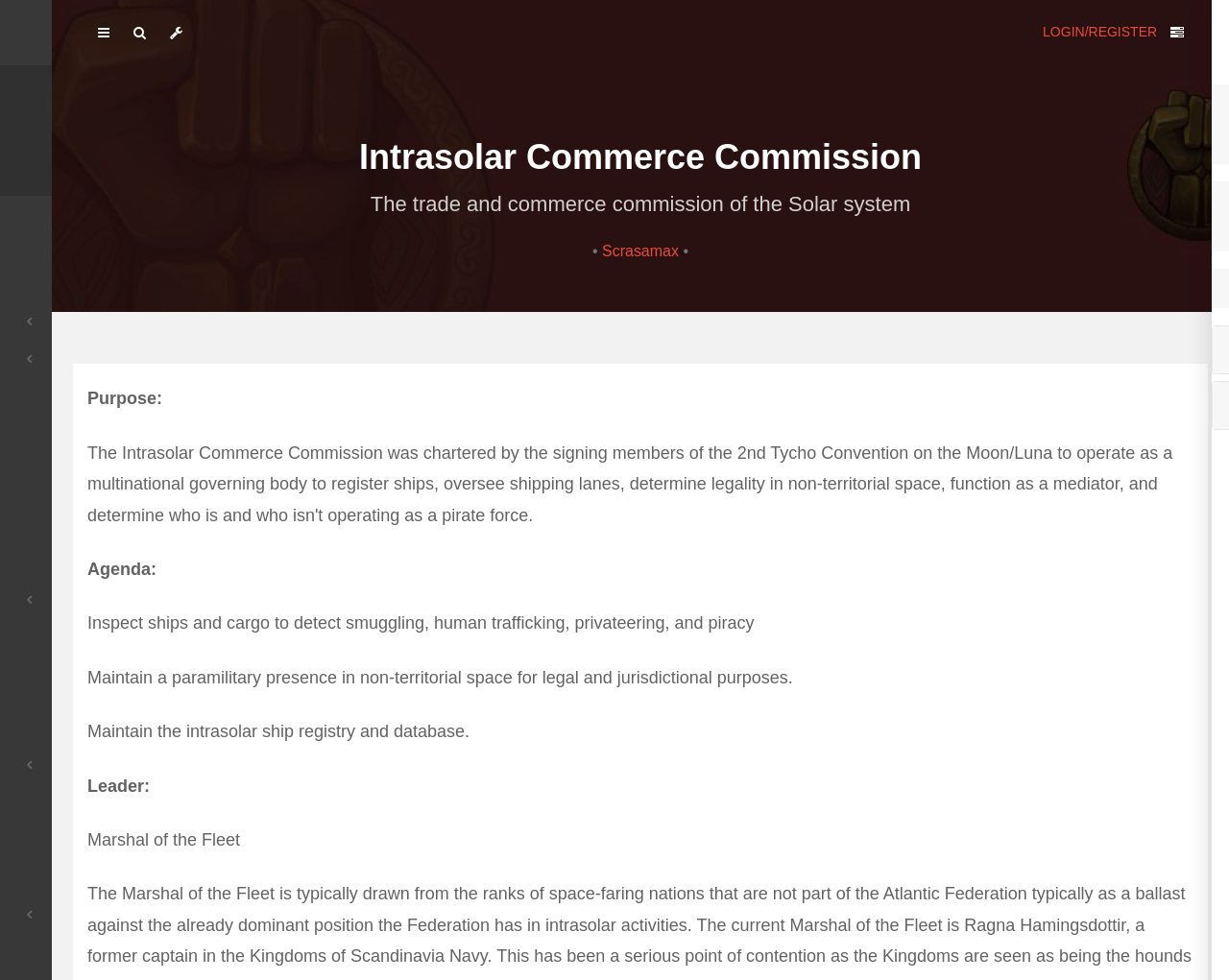Find the bounding box coordinates of the element you need to click on to perform this action: 'Click on the user avatar'. The coordinates should be represented by four float values between 0 and 1, in the format [left, top, right, bottom].

[0.008, 0.118, 0.033, 0.149]